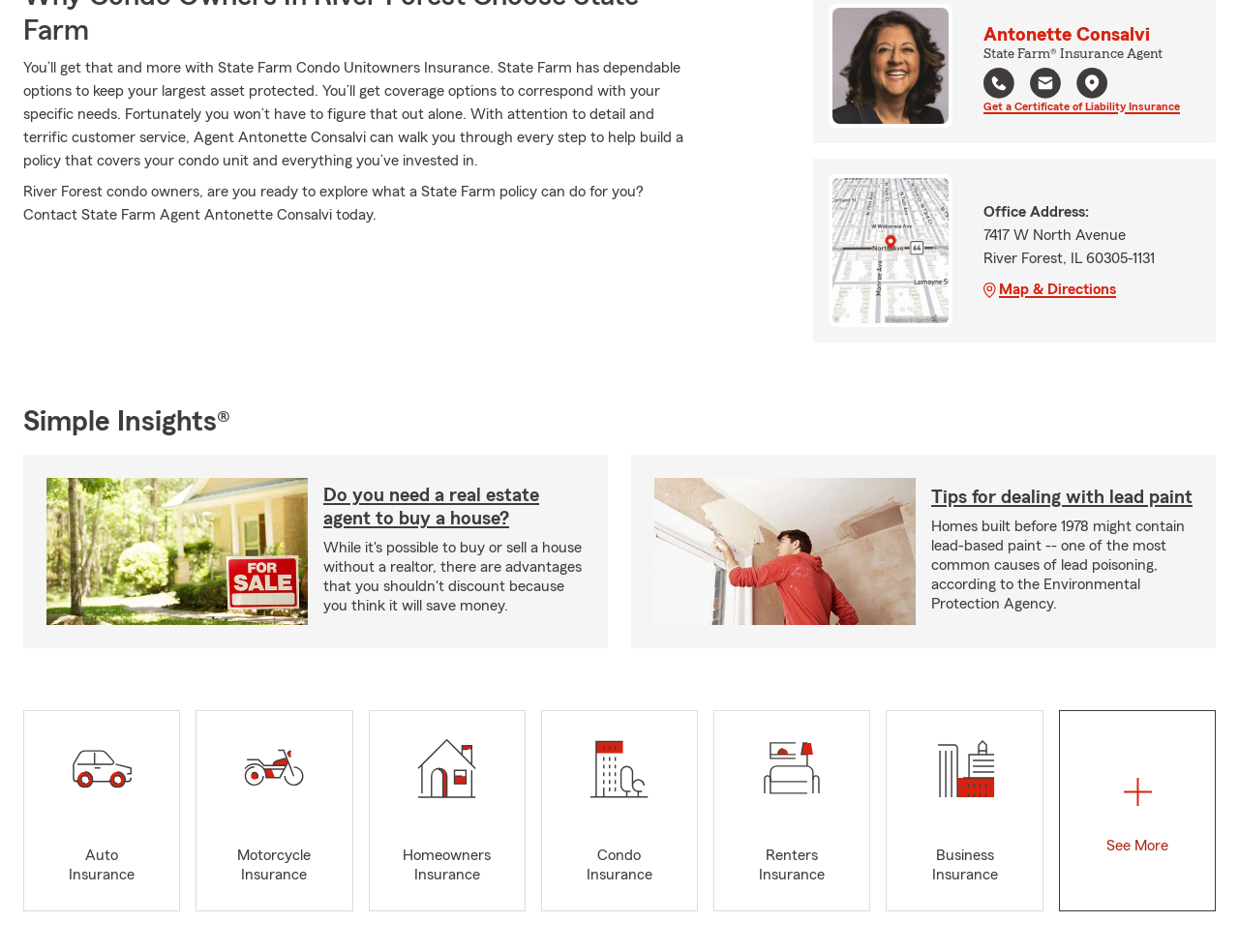Locate the bounding box of the UI element defined by this description: "Homeowners Insurance". The coordinates should be given as four float numbers between 0 and 1, formatted as [left, top, right, bottom].

[0.297, 0.746, 0.424, 0.957]